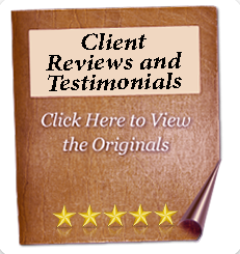Offer a comprehensive description of the image.

The image depicts a visually appealing graphic that simulates an open book or brochure, prominently featuring the title "Client Reviews and Testimonials" in bold typography. The background is a textured brown that mimics leather, giving it a classic and professional look. At the bottom of the image, five golden stars are displayed, conveying a sense of high quality and satisfaction associated with the testimonials.

Additionally, there is an inviting call to action that reads, "Click Here to View the Originals," encouraging viewers to engage further with the content. This image serves to highlight positive feedback from clients, enhancing credibility and trust for potential customers exploring the services offered.